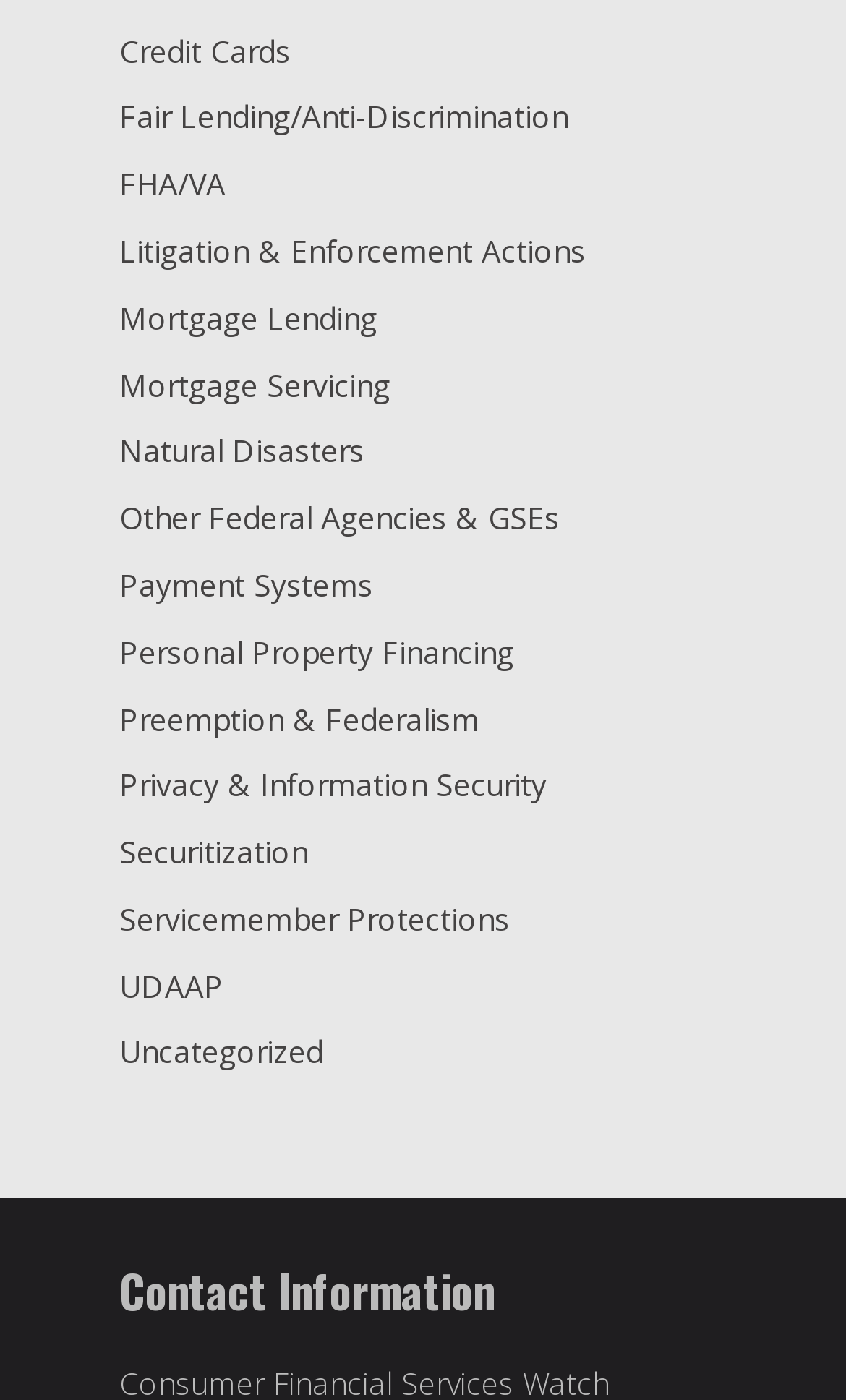Find the bounding box coordinates for the area that must be clicked to perform this action: "Explore Payment Systems".

[0.141, 0.403, 0.441, 0.432]